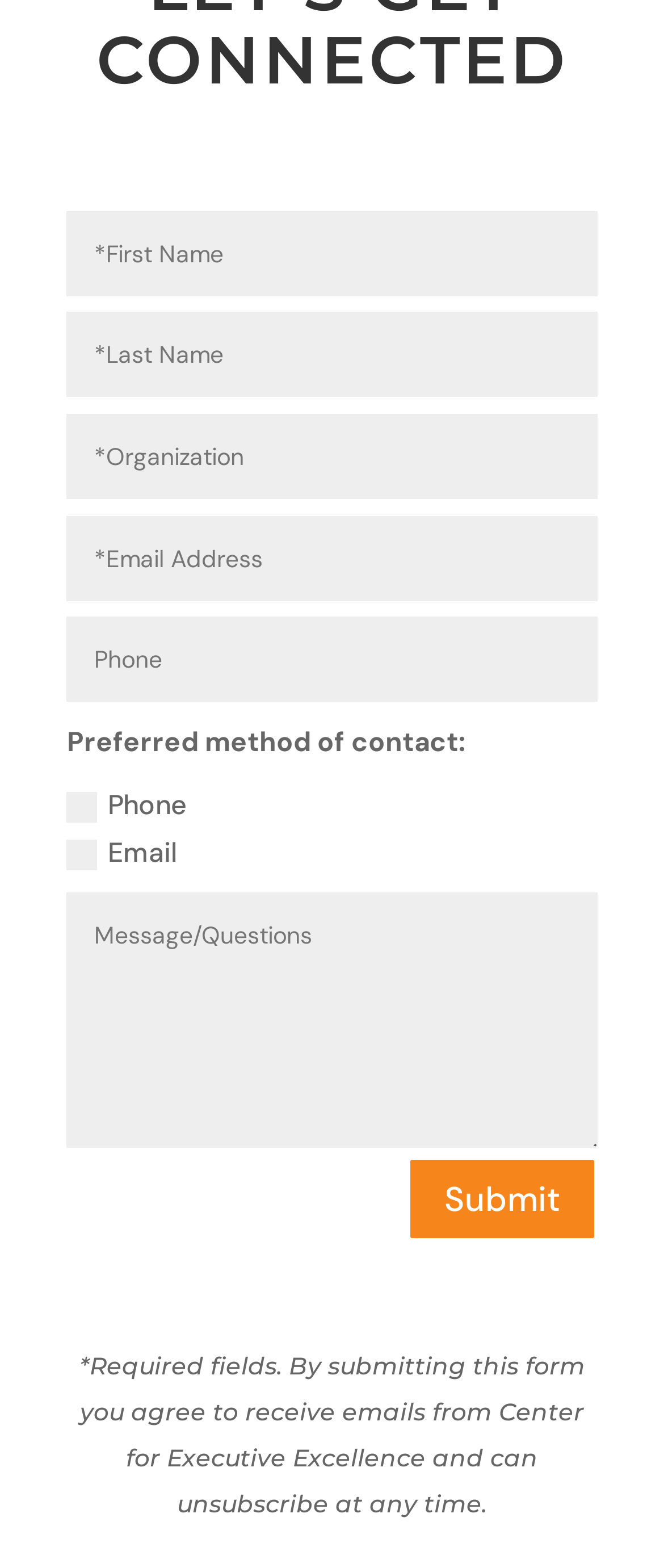Kindly determine the bounding box coordinates for the area that needs to be clicked to execute this instruction: "Fill in phone number".

[0.162, 0.501, 0.28, 0.524]